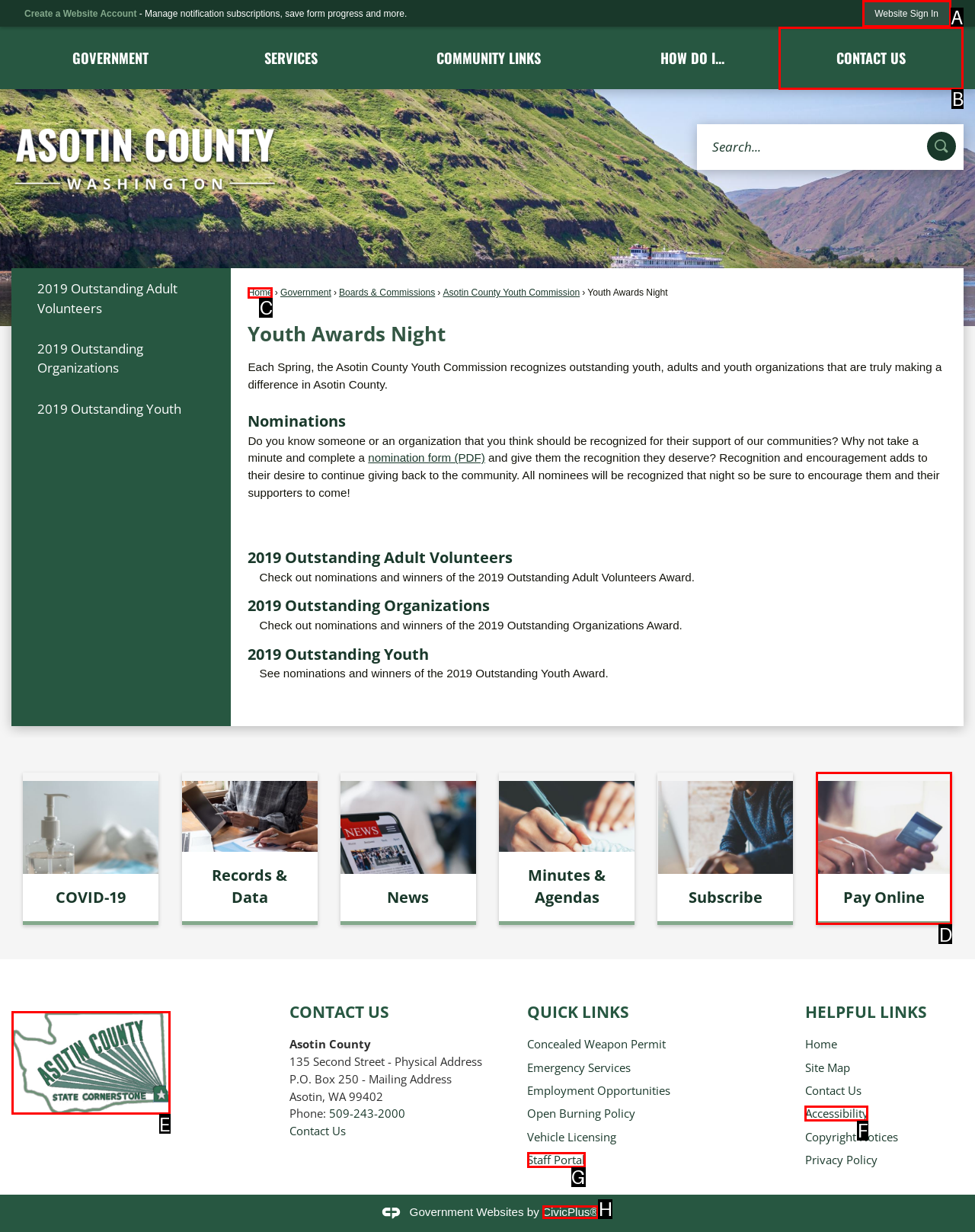Identify the UI element that best fits the description: Website Sign In
Respond with the letter representing the correct option.

A